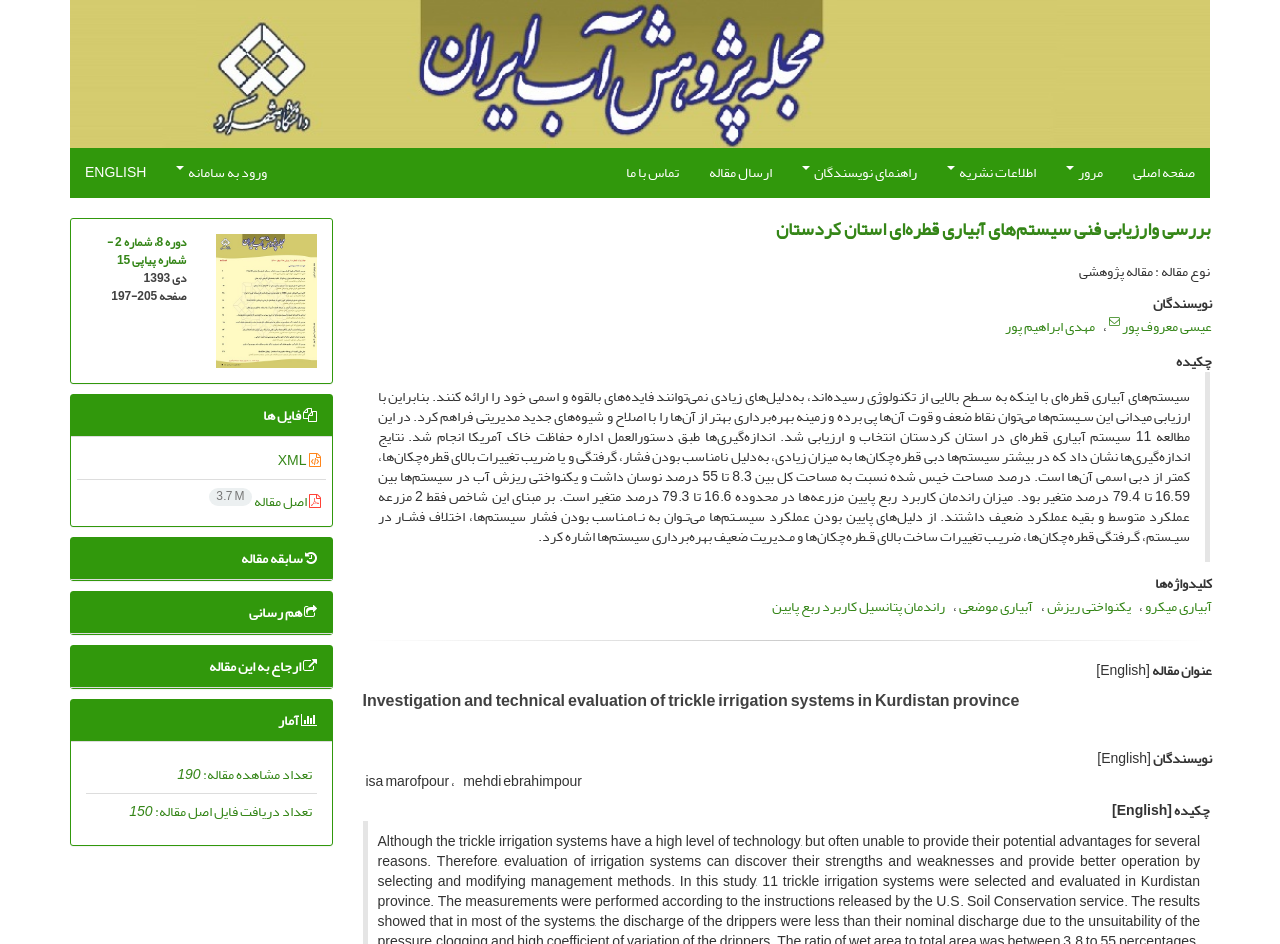Determine the bounding box coordinates for the area that should be clicked to carry out the following instruction: "Read the abstract of the article".

[0.295, 0.405, 0.93, 0.582]